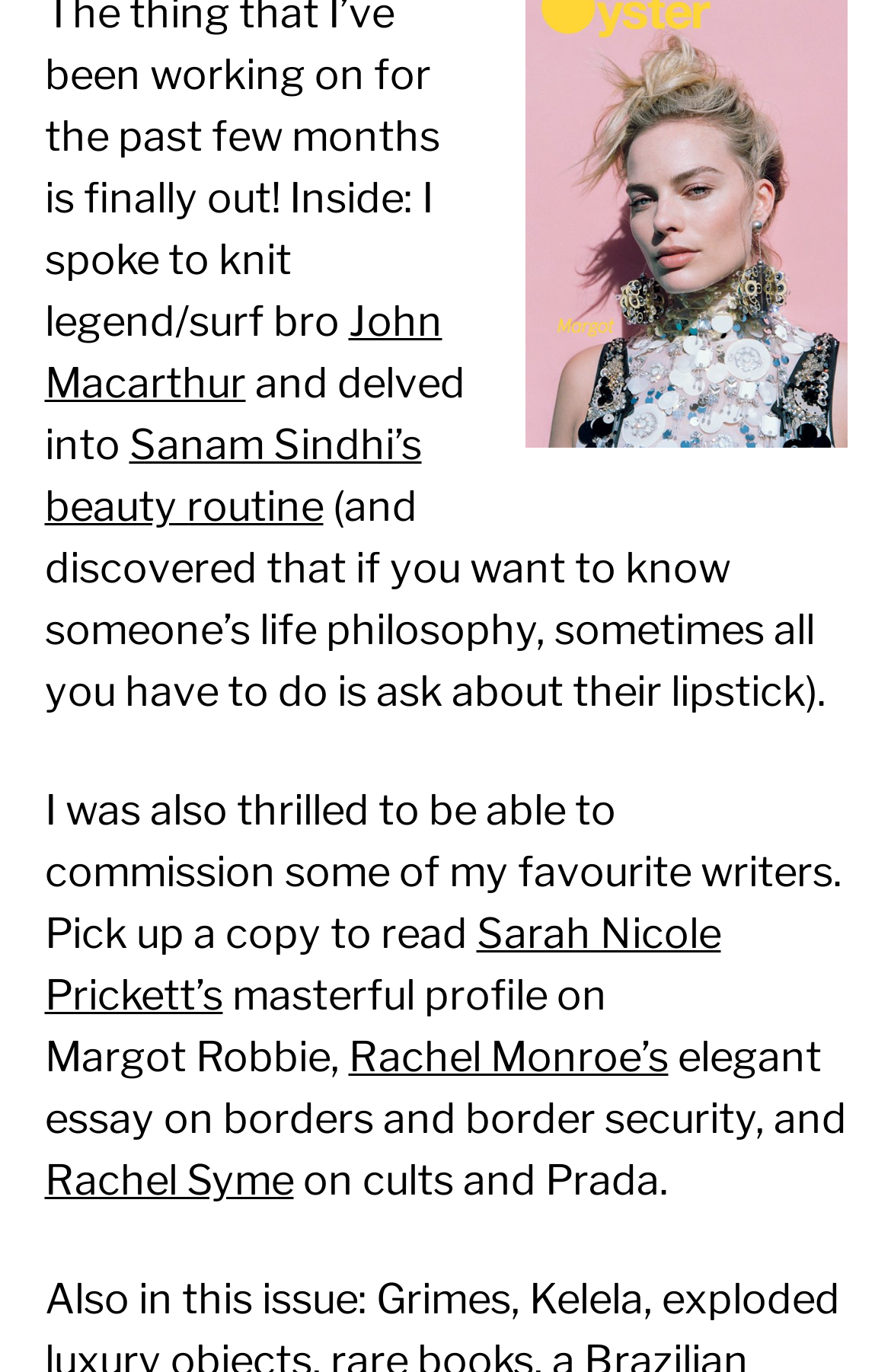Determine the bounding box coordinates for the HTML element described here: "Rachel Monroe’s".

[0.391, 0.753, 0.75, 0.788]